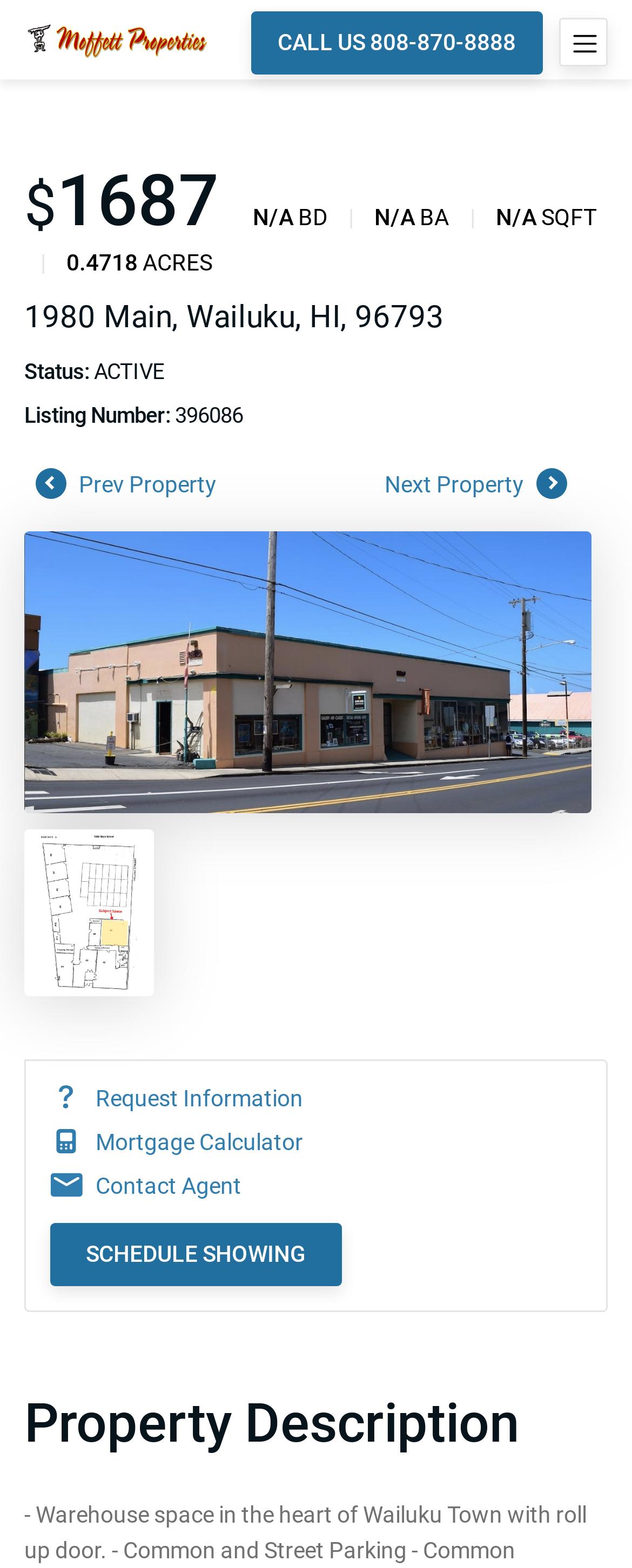Locate the bounding box of the UI element based on this description: "Mortgage Calculator". Provide four float numbers between 0 and 1 as [left, top, right, bottom].

[0.079, 0.72, 0.592, 0.737]